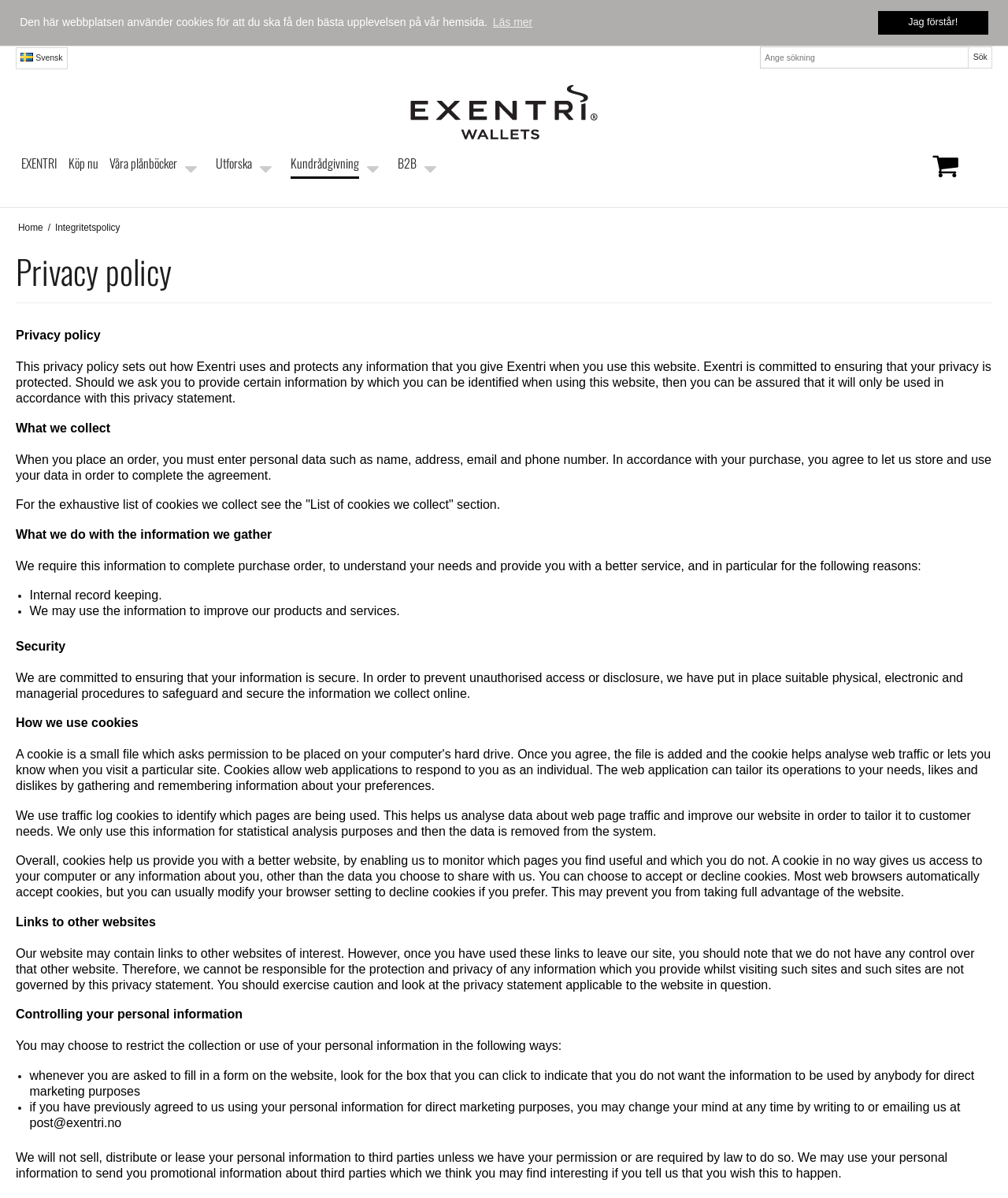What is the purpose of this website?
Examine the webpage screenshot and provide an in-depth answer to the question.

Based on the content of the webpage, it appears that the website is related to Exentri, and the privacy policy is explaining how Exentri uses and protects user information.